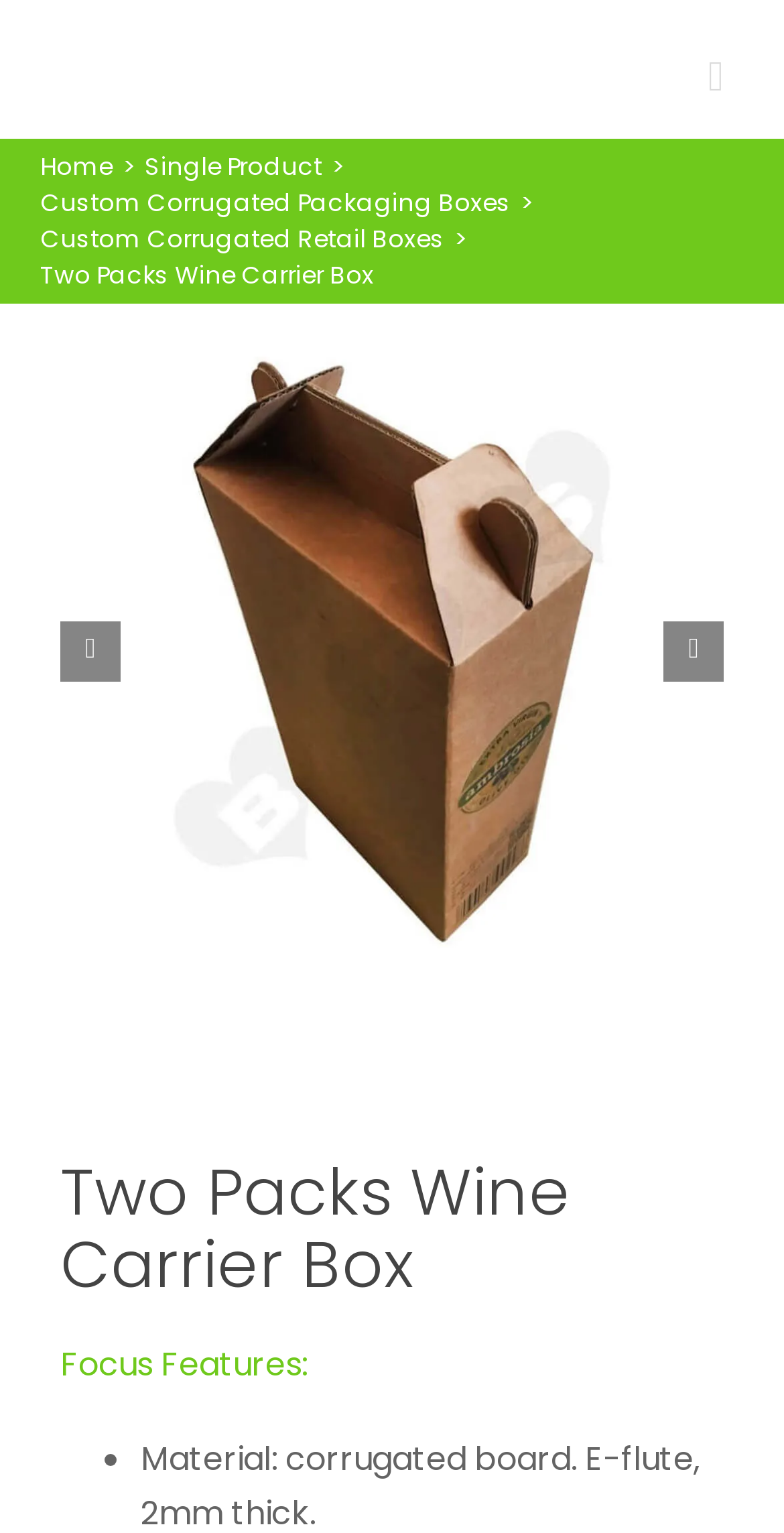Produce a meticulous description of the webpage.

The webpage is about a product called "Two Packs Wine Carrier Box". At the top of the page, there is a navigation menu with links to "Home", "Single Product", "Custom Corrugated Packaging Boxes", and "Custom Corrugated Retail Boxes". Below the navigation menu, the product title "Two Packs Wine Carrier Box" is prominently displayed.

On the left side of the page, there is a large image of the product, specifically a side view of the "Two Packs Wine Carrier Box". This image takes up most of the left side of the page. Above the image, there is a link to toggle the mobile menu.

To the right of the image, there is a section highlighting the focus features of the product. This section is headed by a title "Focus Features:" and is followed by a list, indicated by a bullet point "•". The content of the list is not specified.

At the very top of the page, there is a link to "Toggle mobile menu", which is likely used to navigate the website on mobile devices.